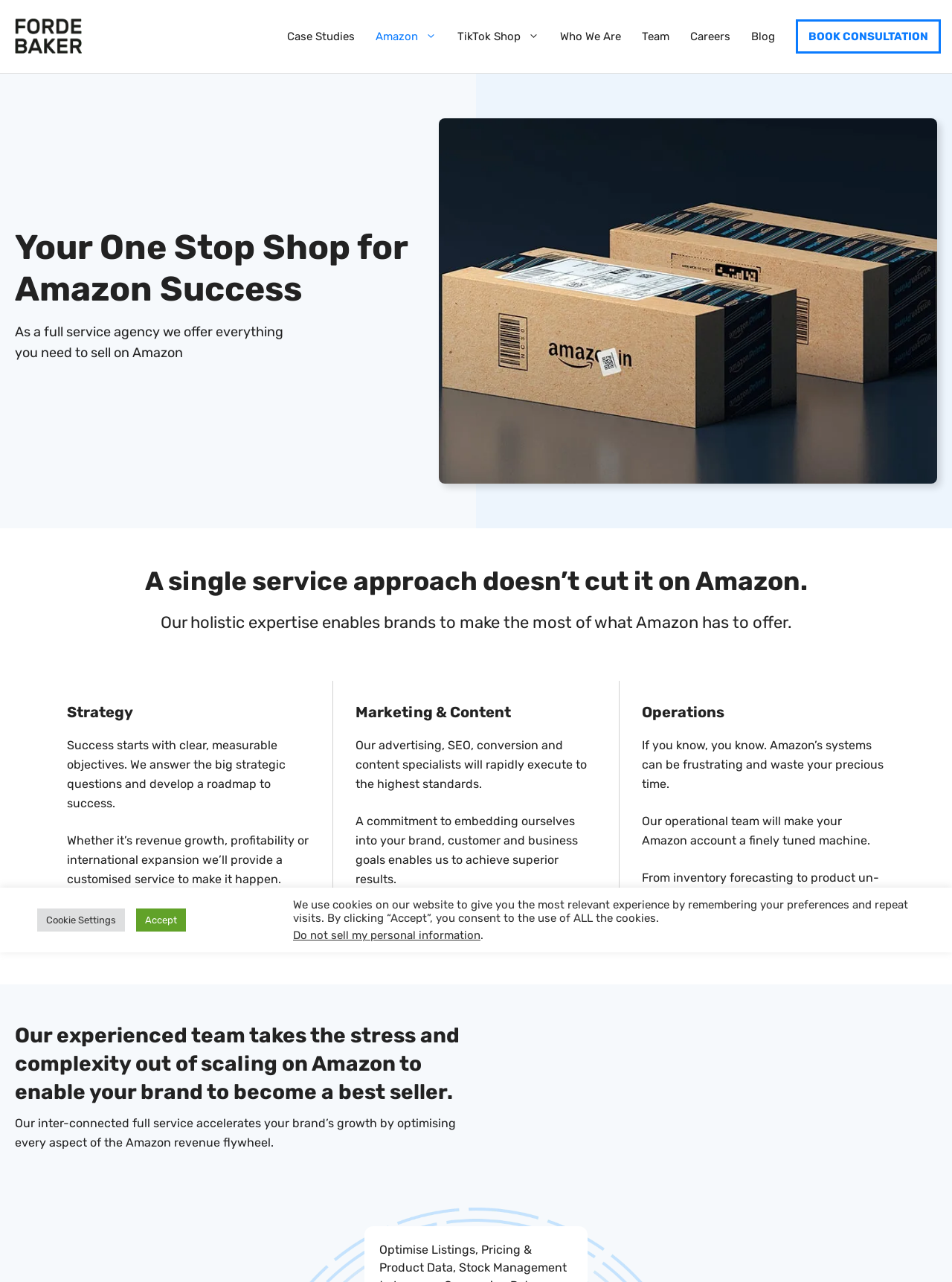Please find the bounding box coordinates of the section that needs to be clicked to achieve this instruction: "View Case Studies".

[0.291, 0.017, 0.384, 0.04]